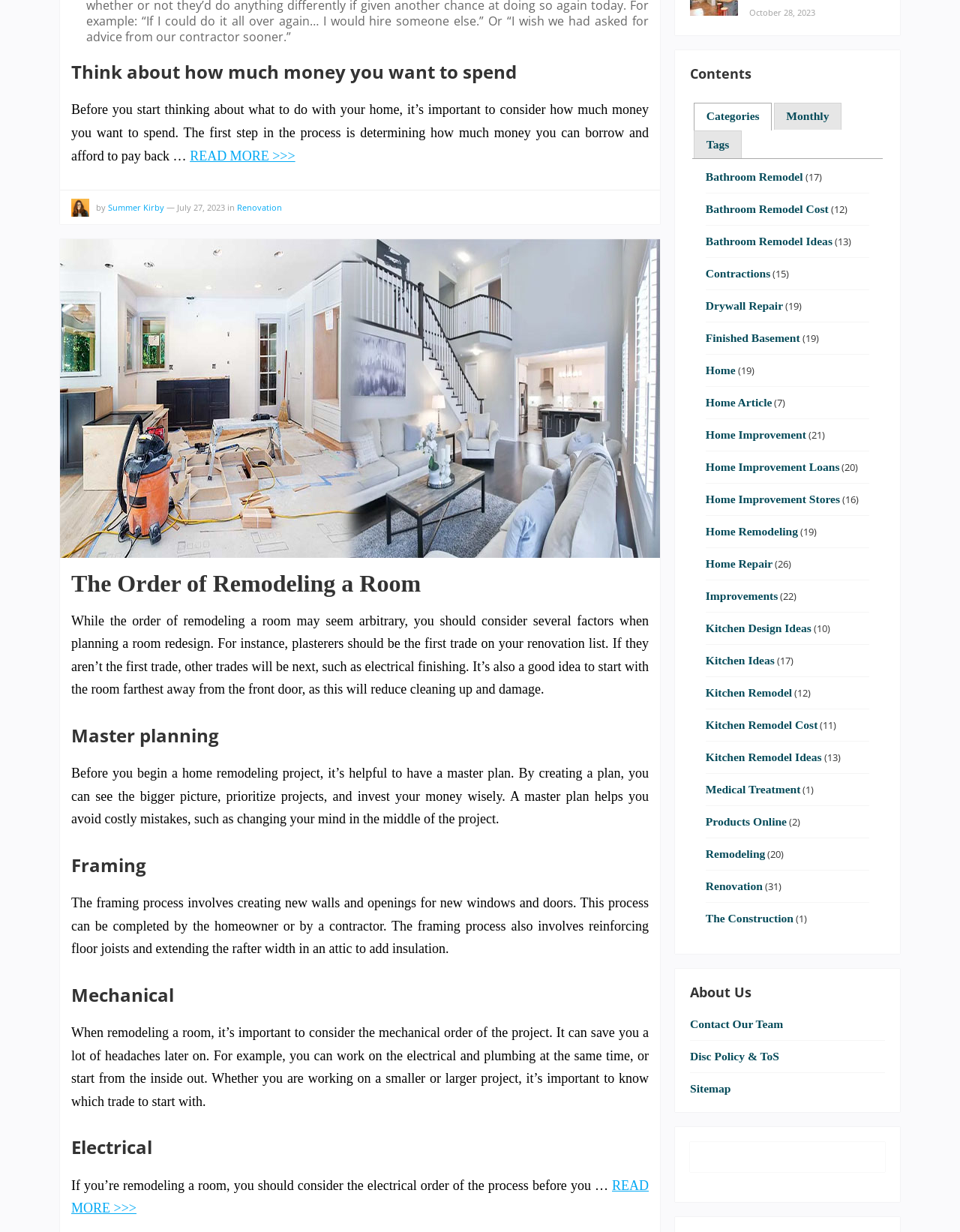Based on what you see in the screenshot, provide a thorough answer to this question: What is the date of the latest article?

I looked at the date located at the top of the webpage and found that the latest article was published on October 28, 2023.